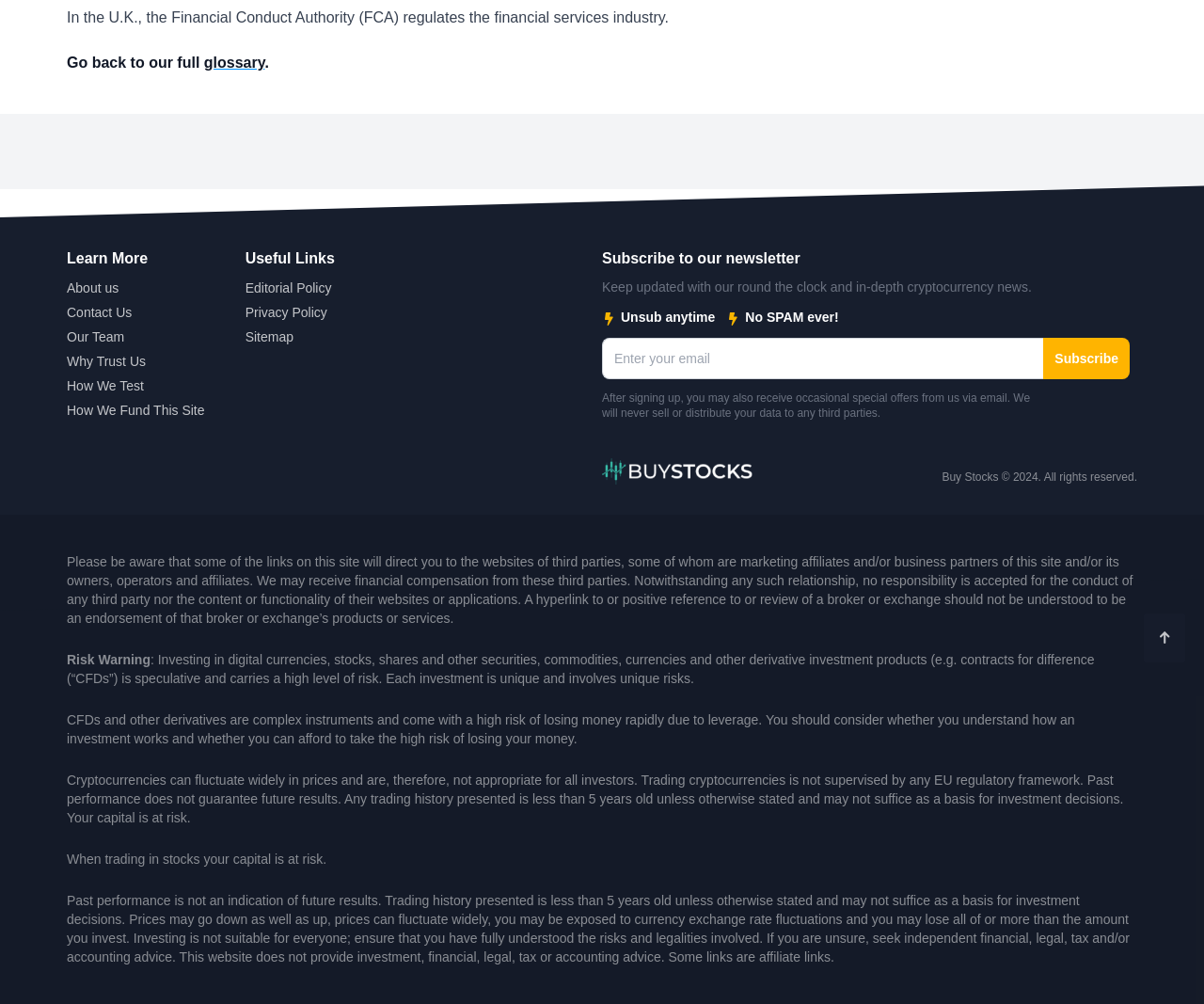Determine the bounding box for the UI element described here: "Archive".

None